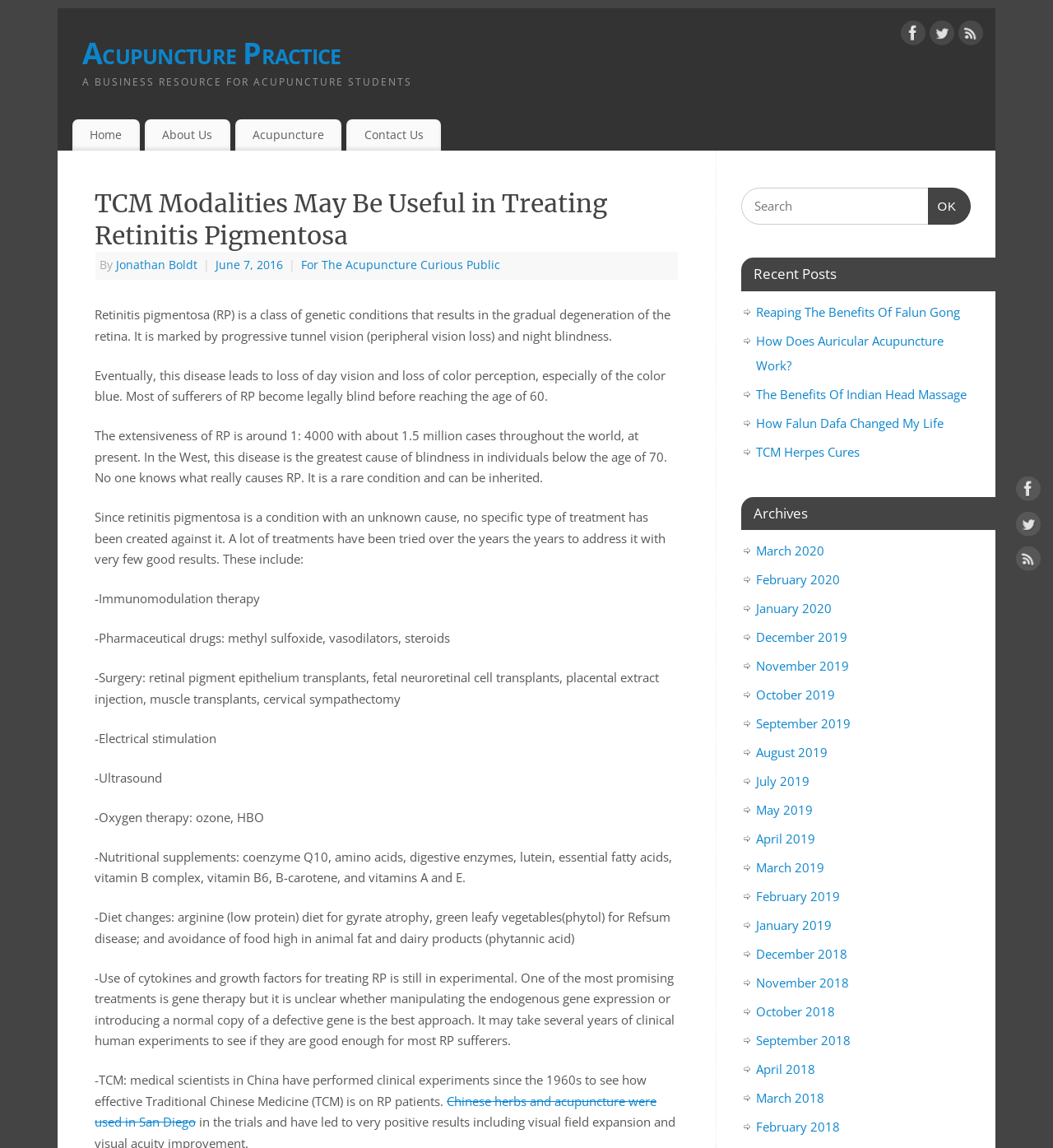Can you give a comprehensive explanation to the question given the content of the image?
What is the date of the article?

The webpage mentions 'June 7, 2016' as the date of the article, indicating that it was published on this specific date.